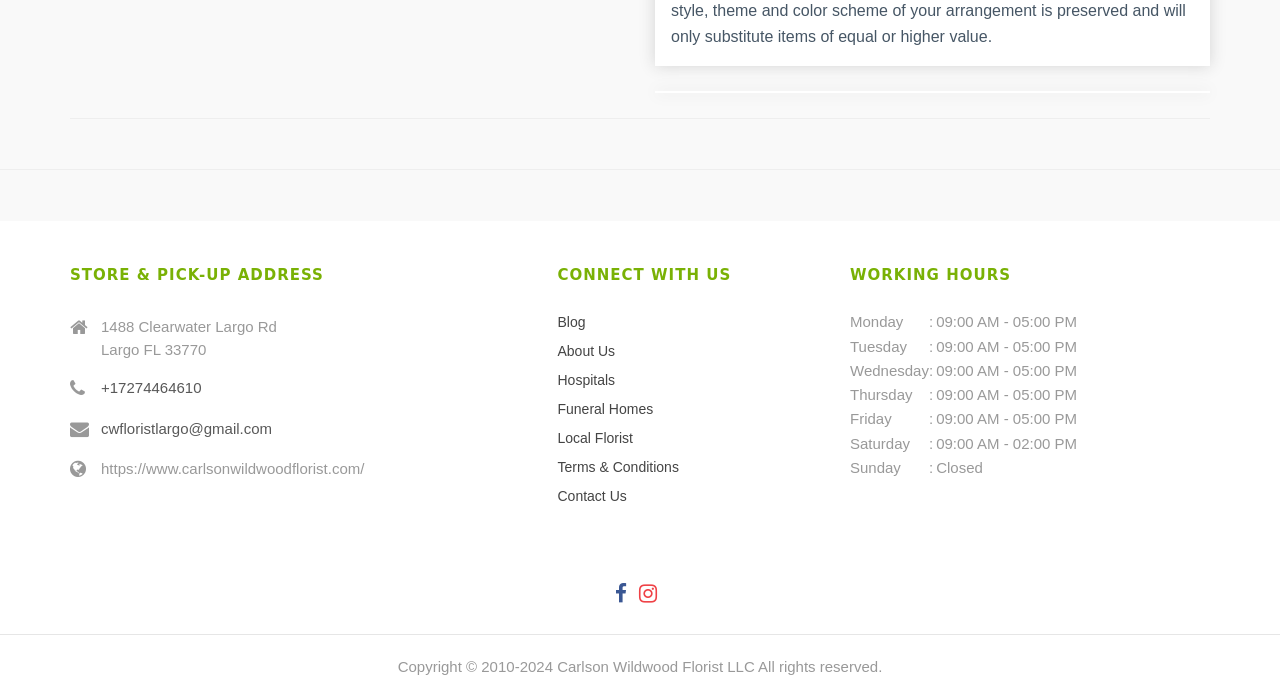How many links are there in the 'CONNECT WITH US' section?
Answer the question with a thorough and detailed explanation.

The 'CONNECT WITH US' section is located in the top-right part of the webpage. It contains 7 links, which are 'Blog', 'About Us', 'Hospitals', 'Funeral Homes', 'Local Florist', 'Terms & Conditions', and 'Contact Us'.